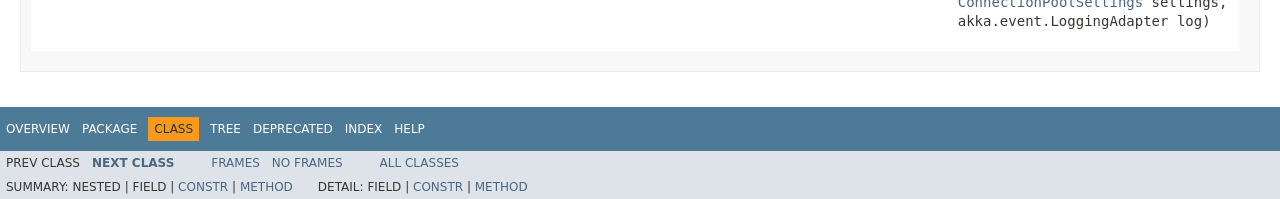Determine the bounding box coordinates of the region to click in order to accomplish the following instruction: "view next class". Provide the coordinates as four float numbers between 0 and 1, specifically [left, top, right, bottom].

[0.072, 0.782, 0.136, 0.852]